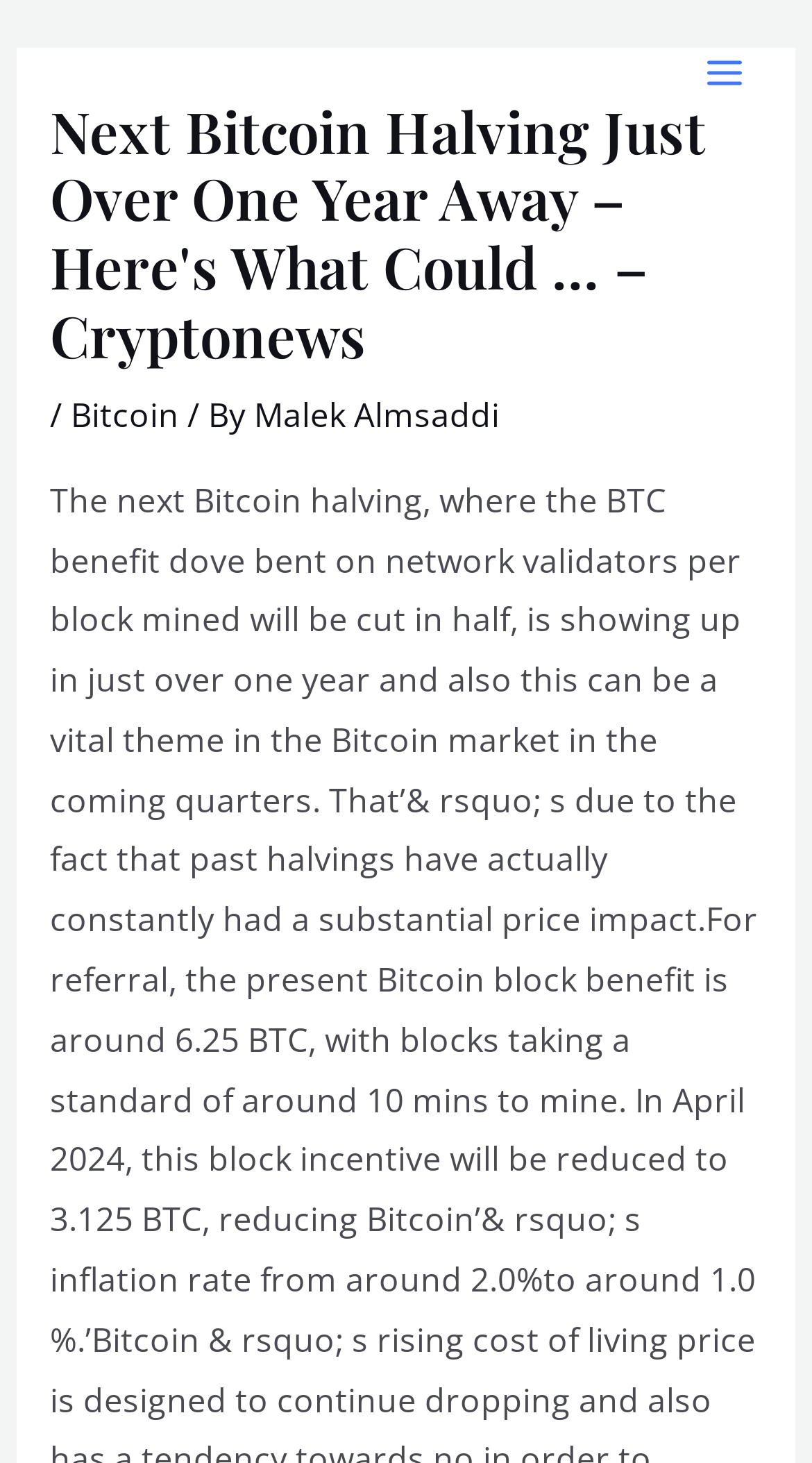What is the main topic of the article?
Please craft a detailed and exhaustive response to the question.

The article title 'Next Bitcoin Halving Just Over One Year Away – Here's What Could … – Cryptonews' indicates that the main topic of the article is the upcoming Bitcoin halving event.